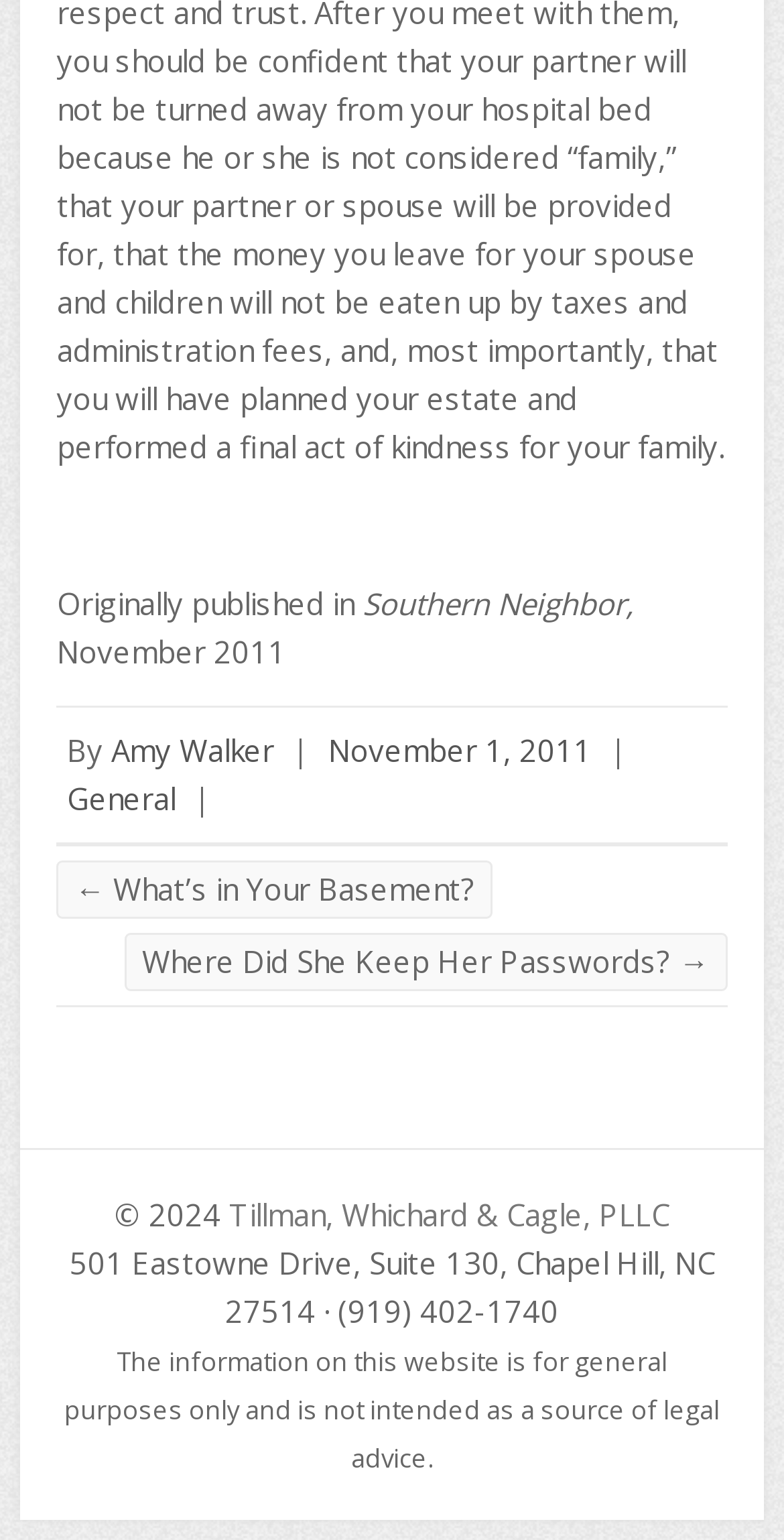Please reply with a single word or brief phrase to the question: 
What is the publication date of the article?

November 1, 2011